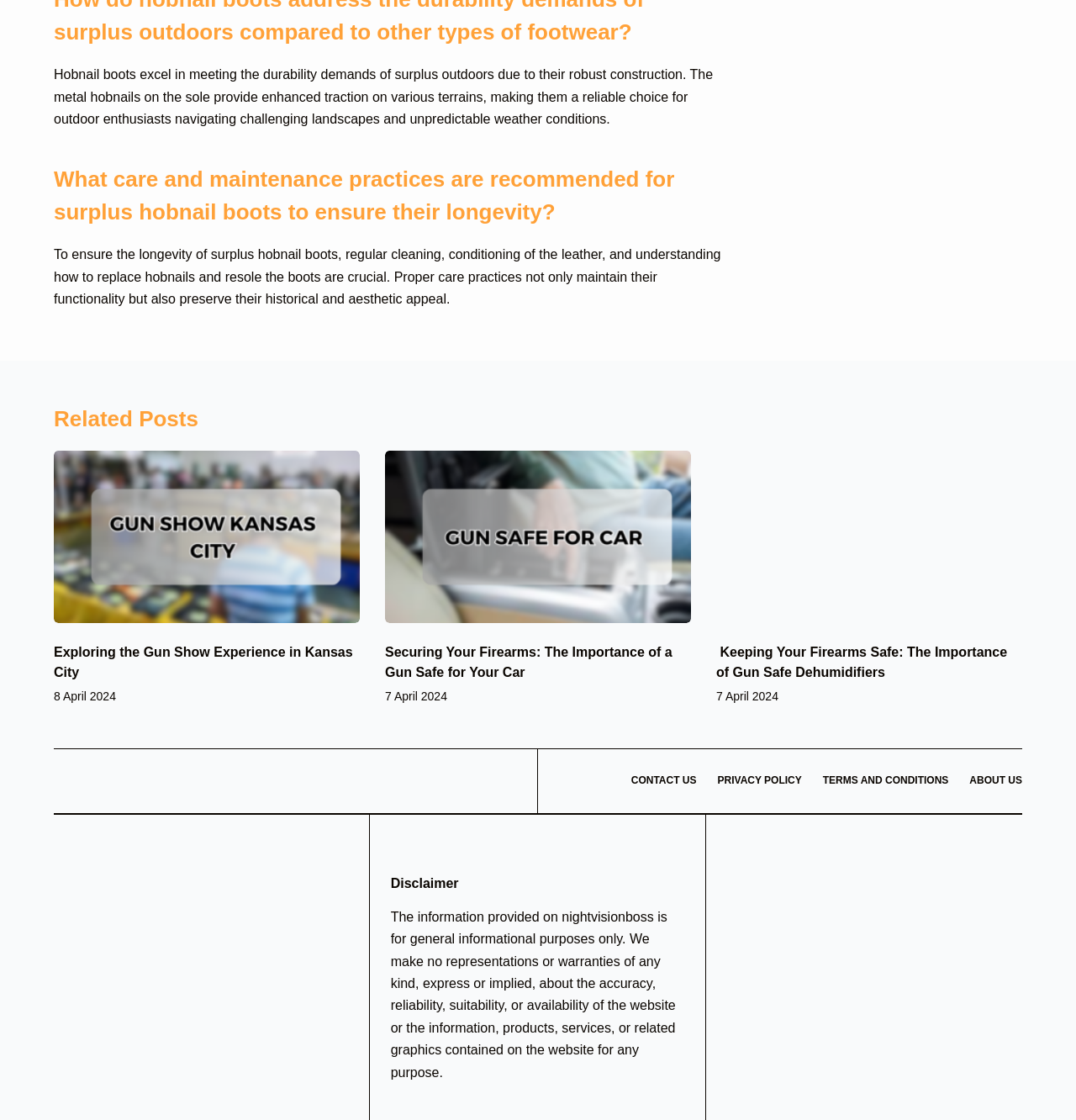How can one ensure the longevity of surplus hobnail boots?
Based on the visual content, answer with a single word or a brief phrase.

Regular cleaning and conditioning